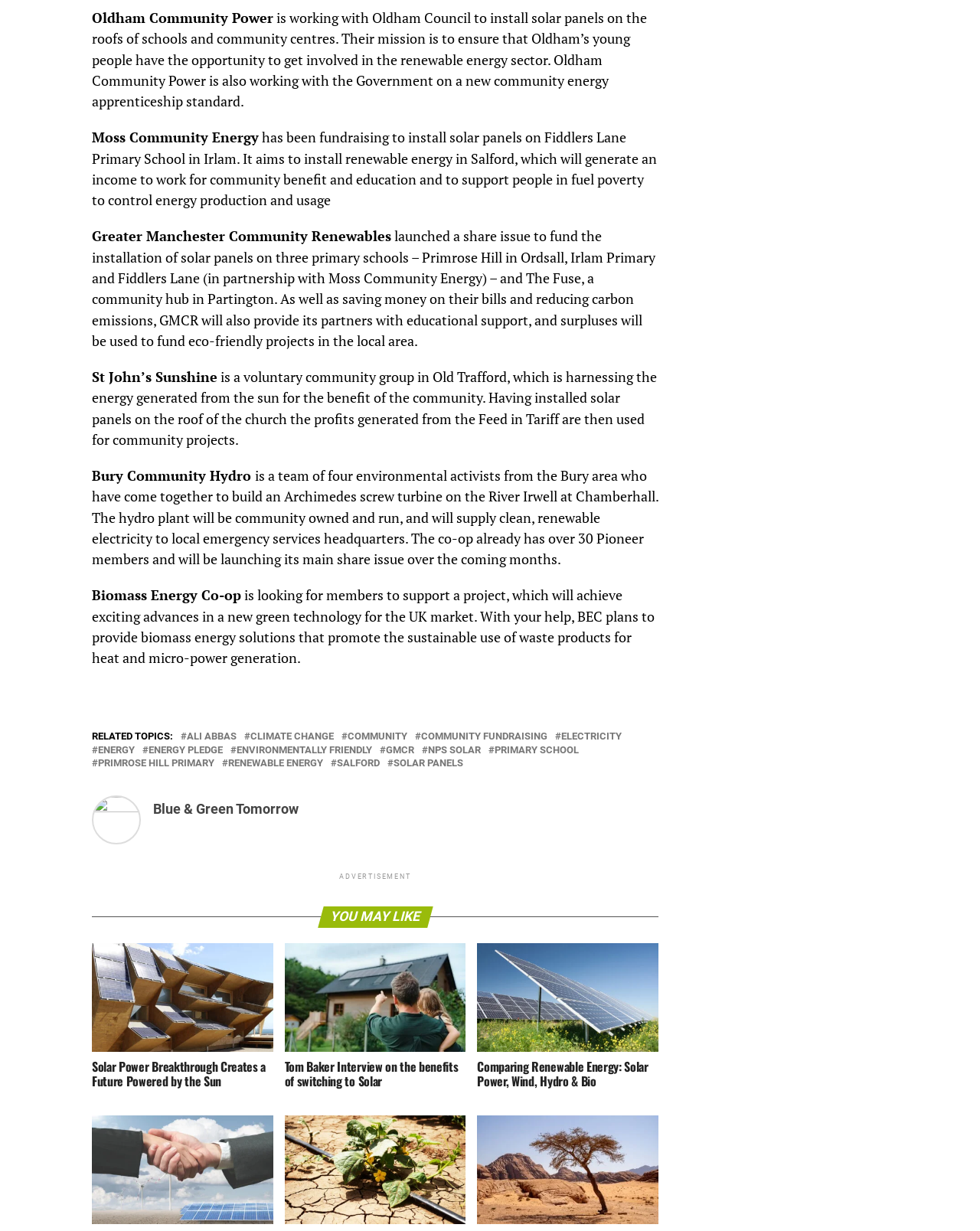What is the goal of Biomass Energy Co-op?
Give a comprehensive and detailed explanation for the question.

According to the webpage, Biomass Energy Co-op is looking for members to support a project that will achieve exciting advances in a new green technology for the UK market, and with the help of members, BEC plans to provide biomass energy solutions that promote the sustainable use of waste products for heat and micro-power generation.